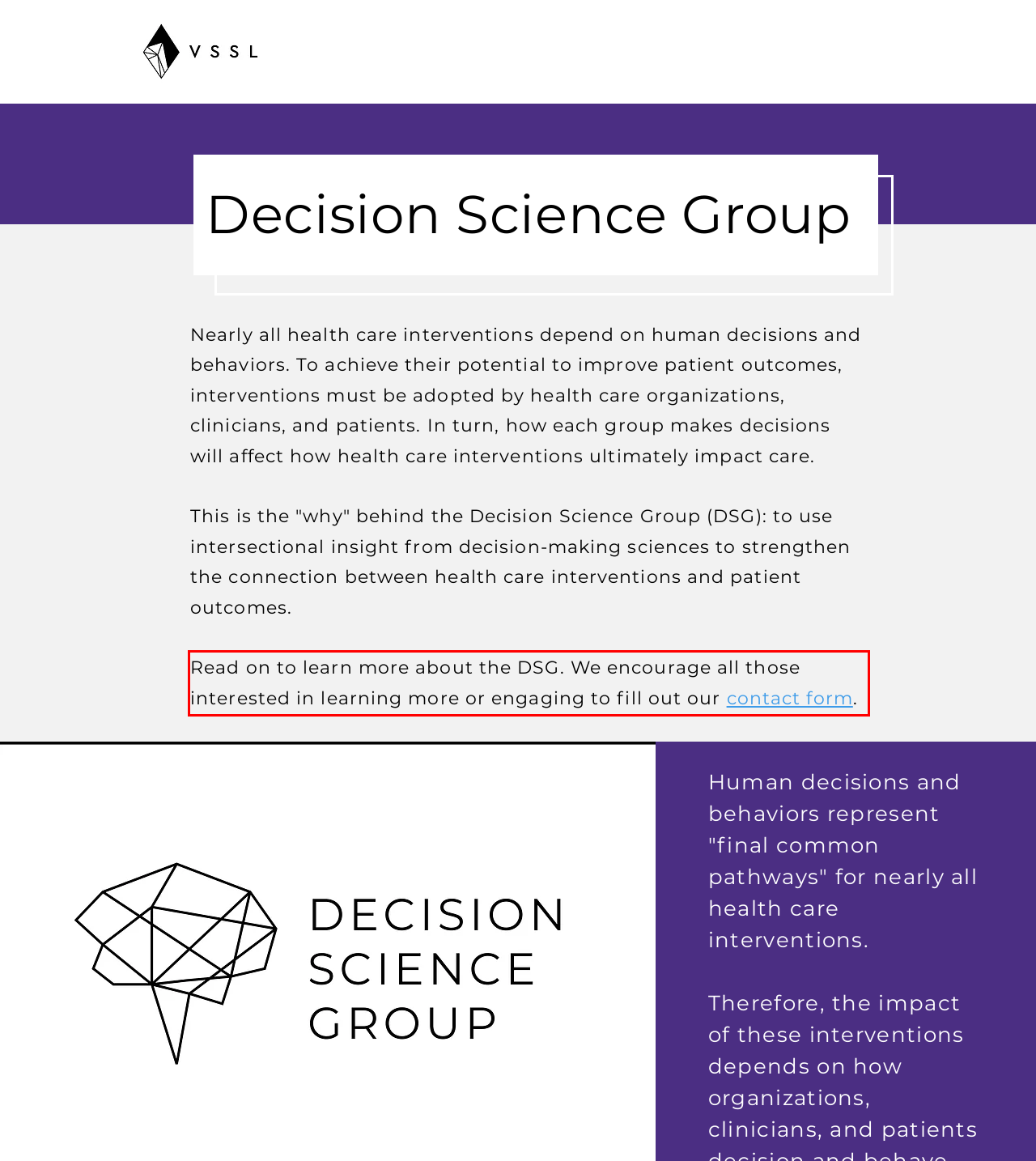There is a UI element on the webpage screenshot marked by a red bounding box. Extract and generate the text content from within this red box.

Read on to learn more about the DSG. We encourage all those interested in learning more or engaging to fill out our contact form.